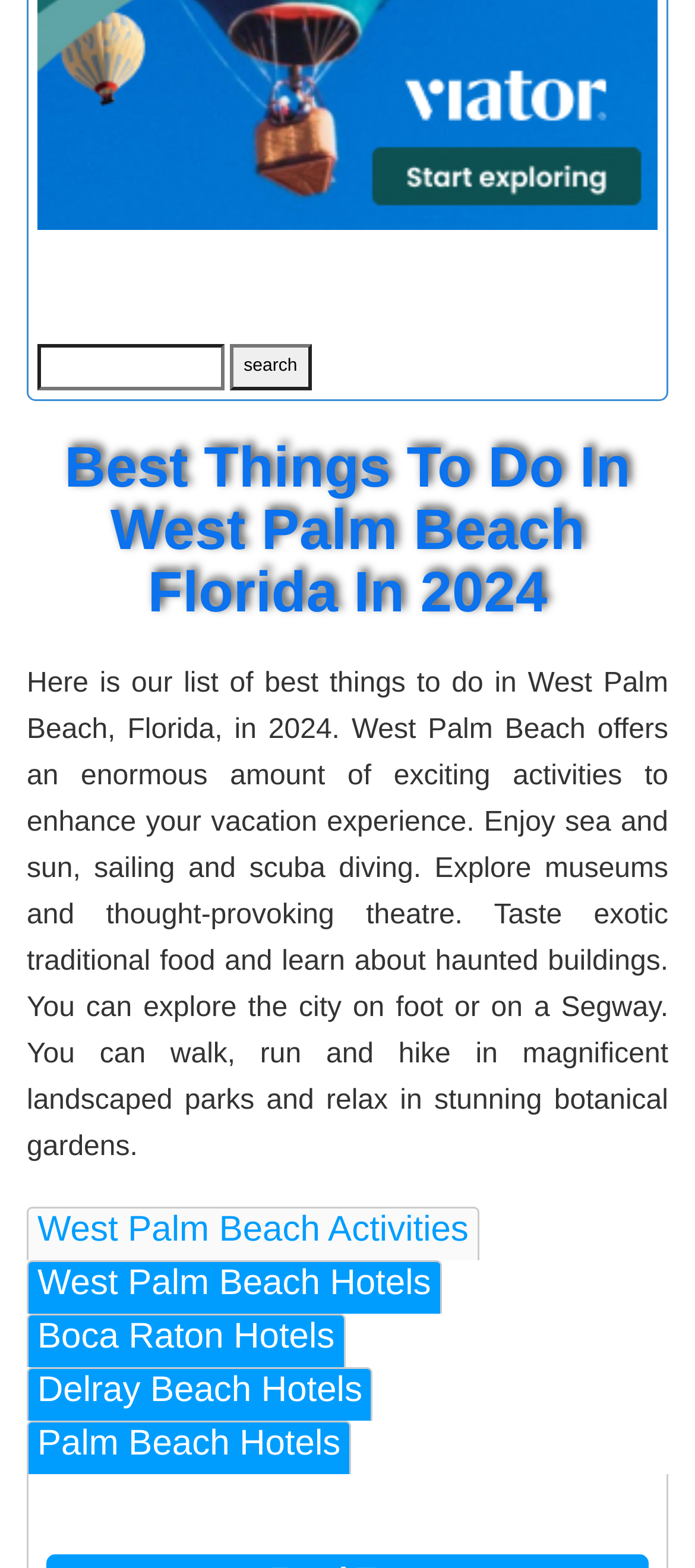What is the purpose of the search box?
Based on the screenshot, answer the question with a single word or phrase.

To search for activities